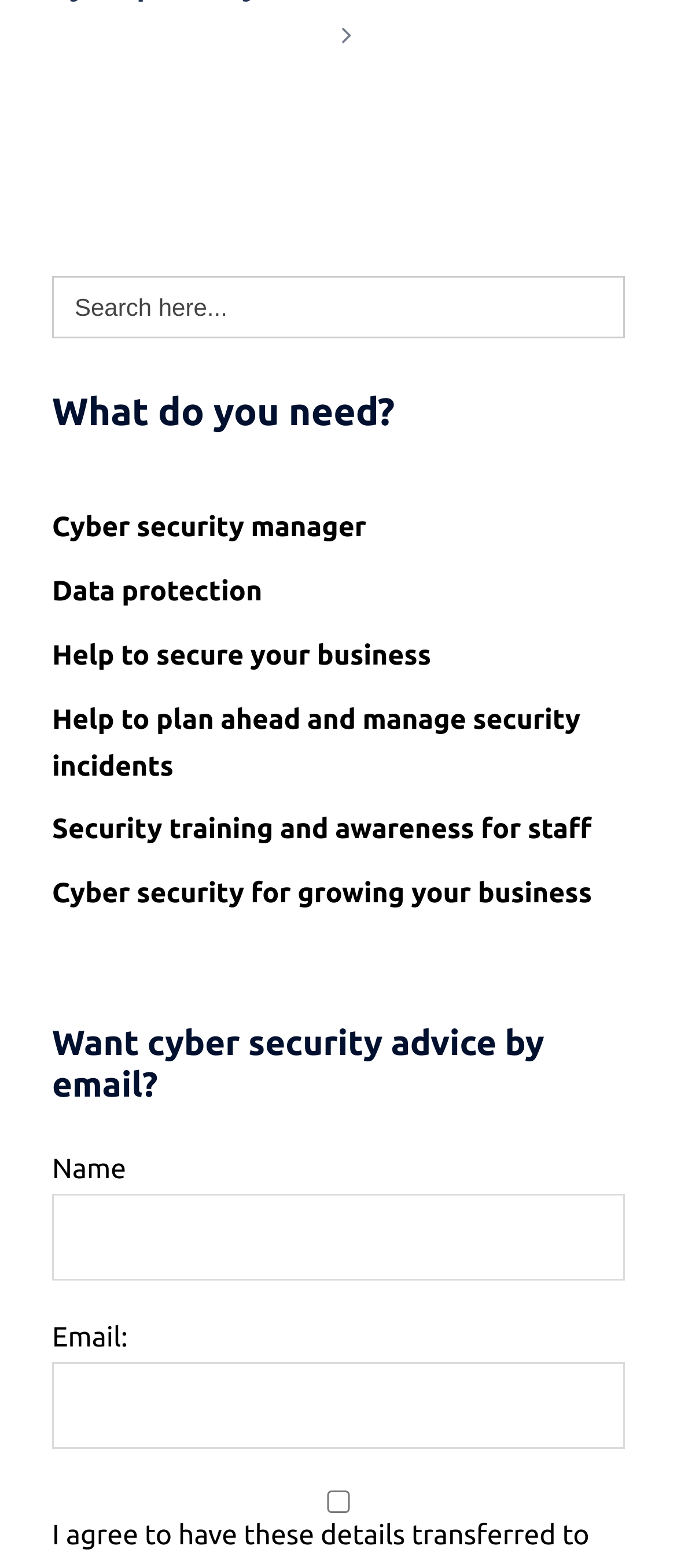Please provide a comprehensive response to the question based on the details in the image: What is required to receive cyber security advice by email?

The webpage has a section 'Want cyber security advice by email?' with input fields for 'Name' and 'Email' marked as required. This suggests that the user needs to provide their name and email address to receive cyber security advice by email.